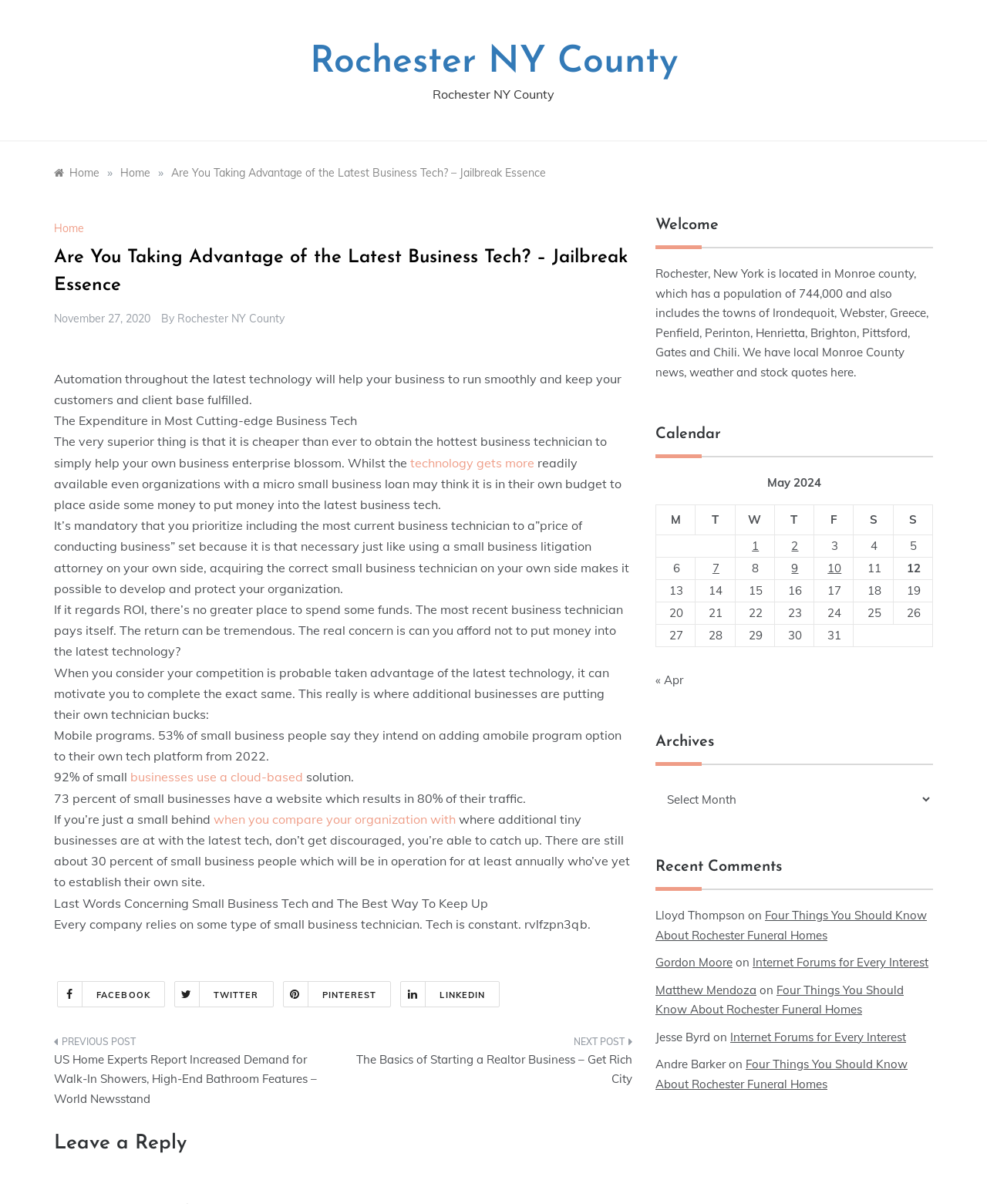What percentage of small businesses have a website?
Use the image to give a comprehensive and detailed response to the question.

I found the answer by reading the static text '73 percent of small businesses have a website which results in 80% of their traffic.' which indicates that 73 percent of small businesses have a website.